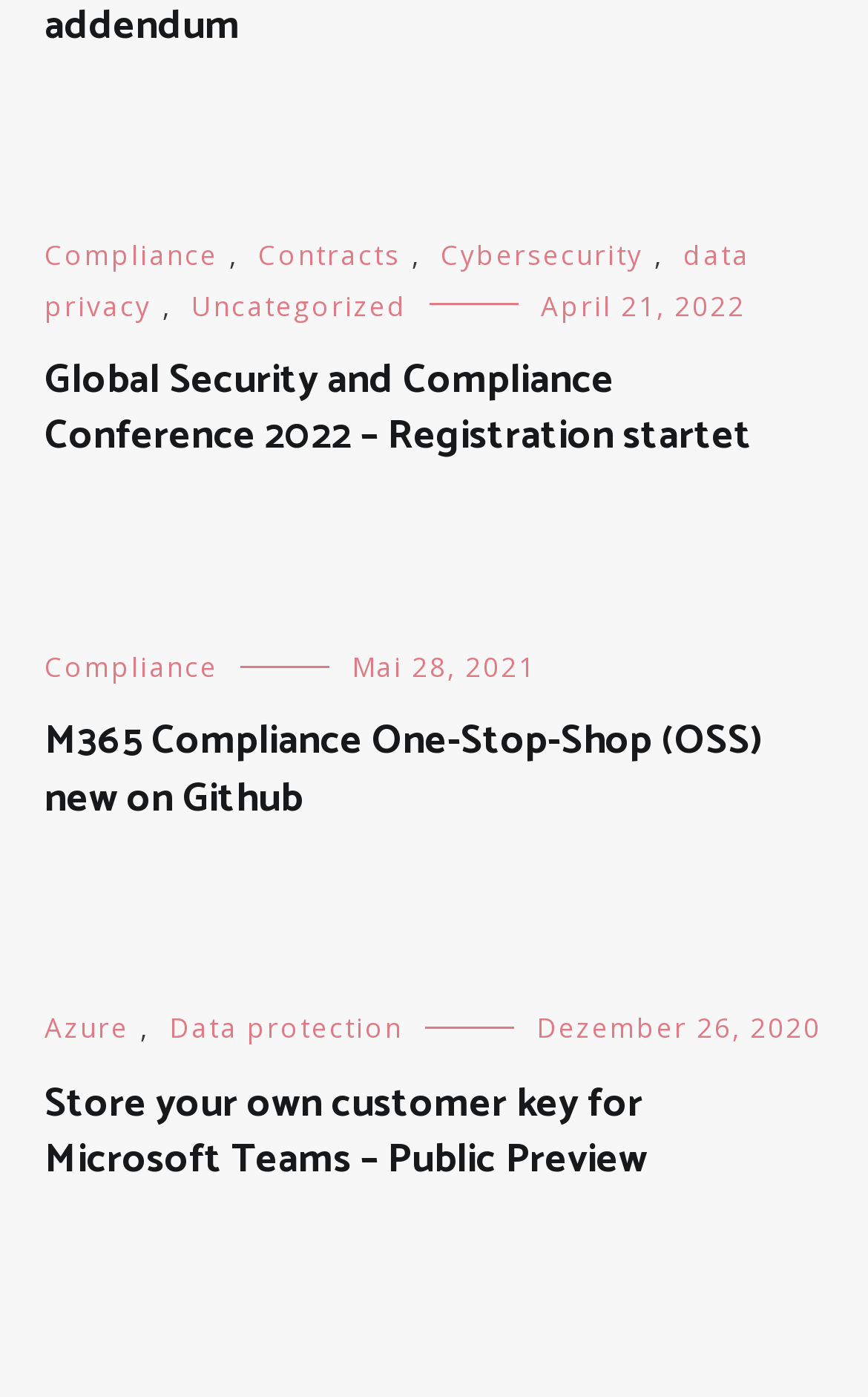Respond to the question below with a single word or phrase:
What is the date of the second article?

Mai 28, 2021